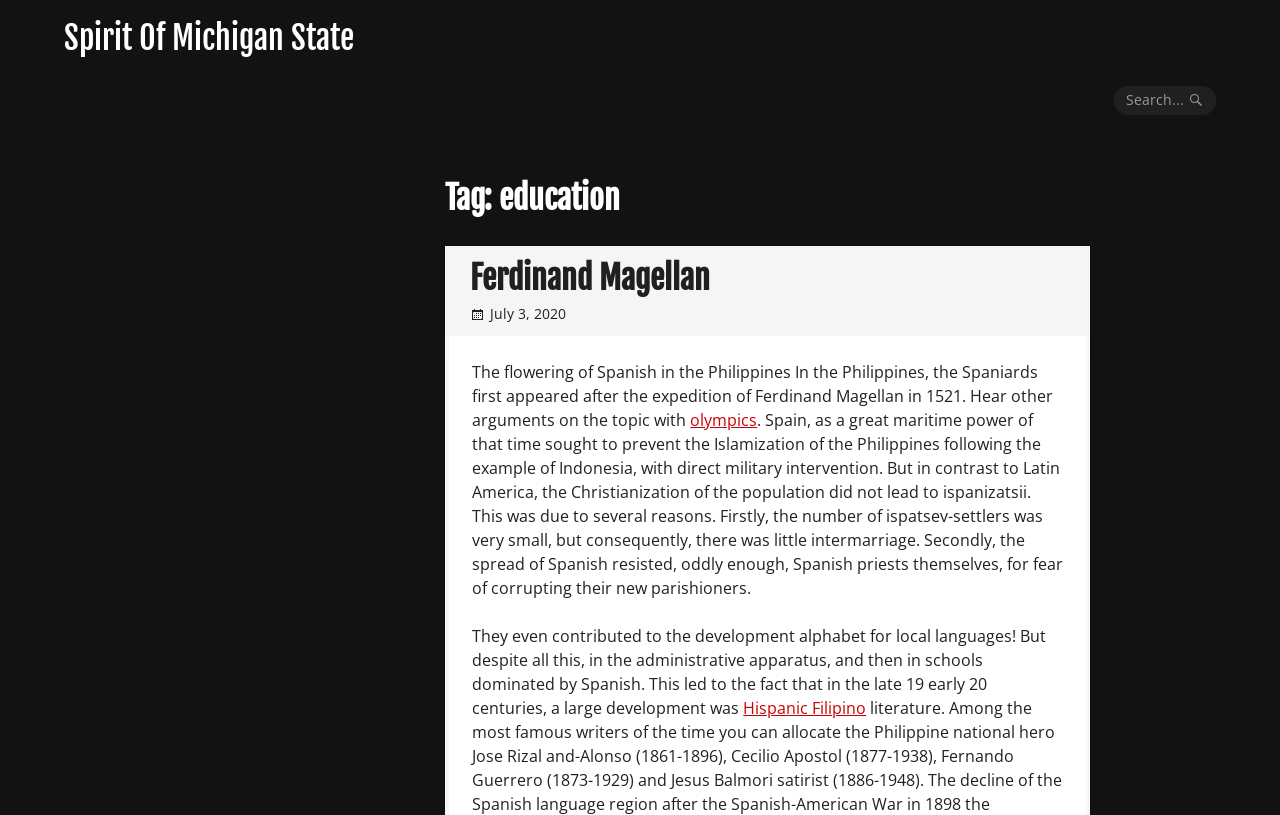What is the topic of the article?
Provide a thorough and detailed answer to the question.

The topic of the article can be determined by looking at the header 'Tag: education' and the content of the article, which discusses the history of Spanish in the Philippines.